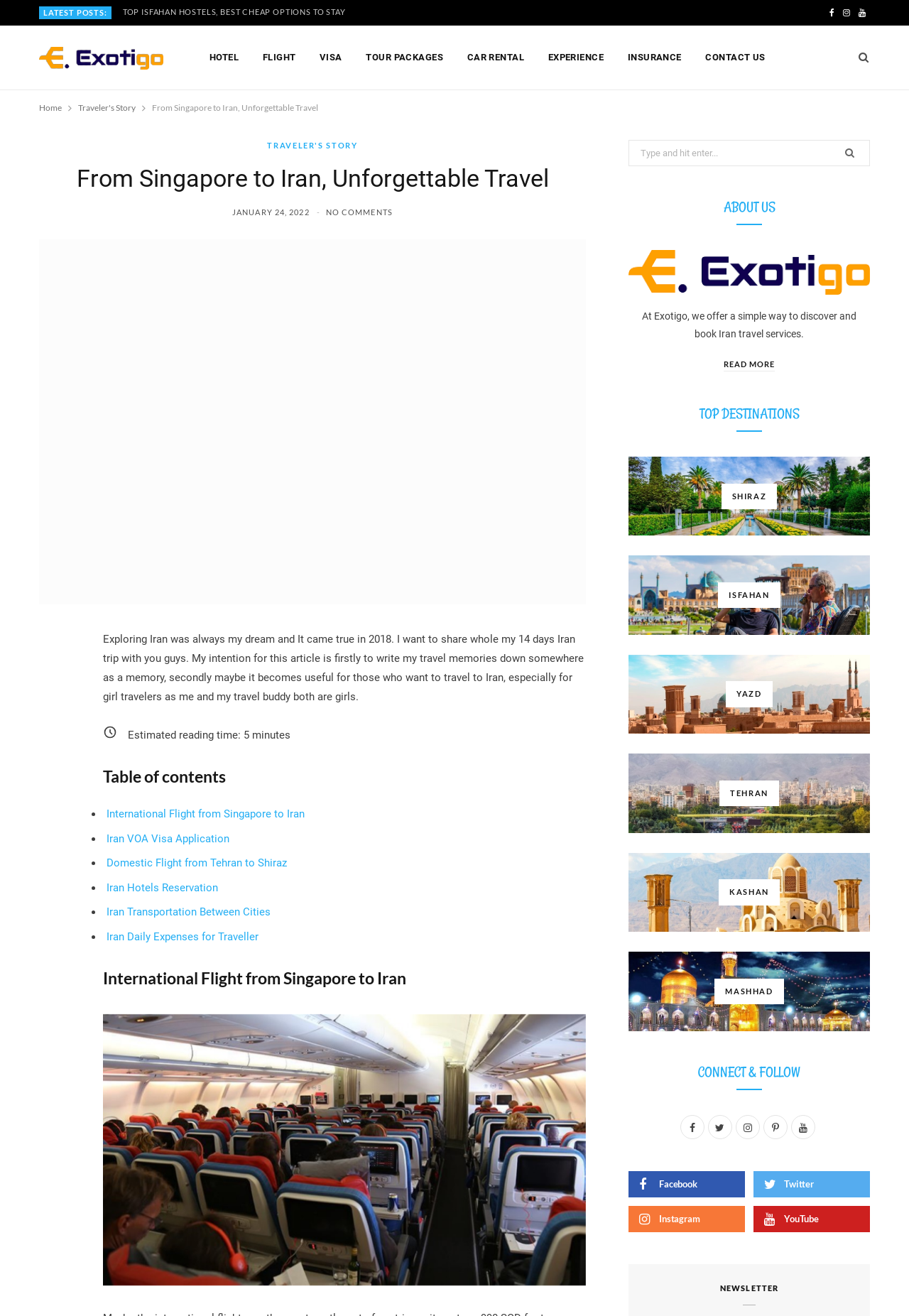By analyzing the image, answer the following question with a detailed response: How many days did the author spend in Iran?

I found the answer in the introductory paragraph of the article, which states 'I want to share whole my 14 days Iran trip with you guys'.